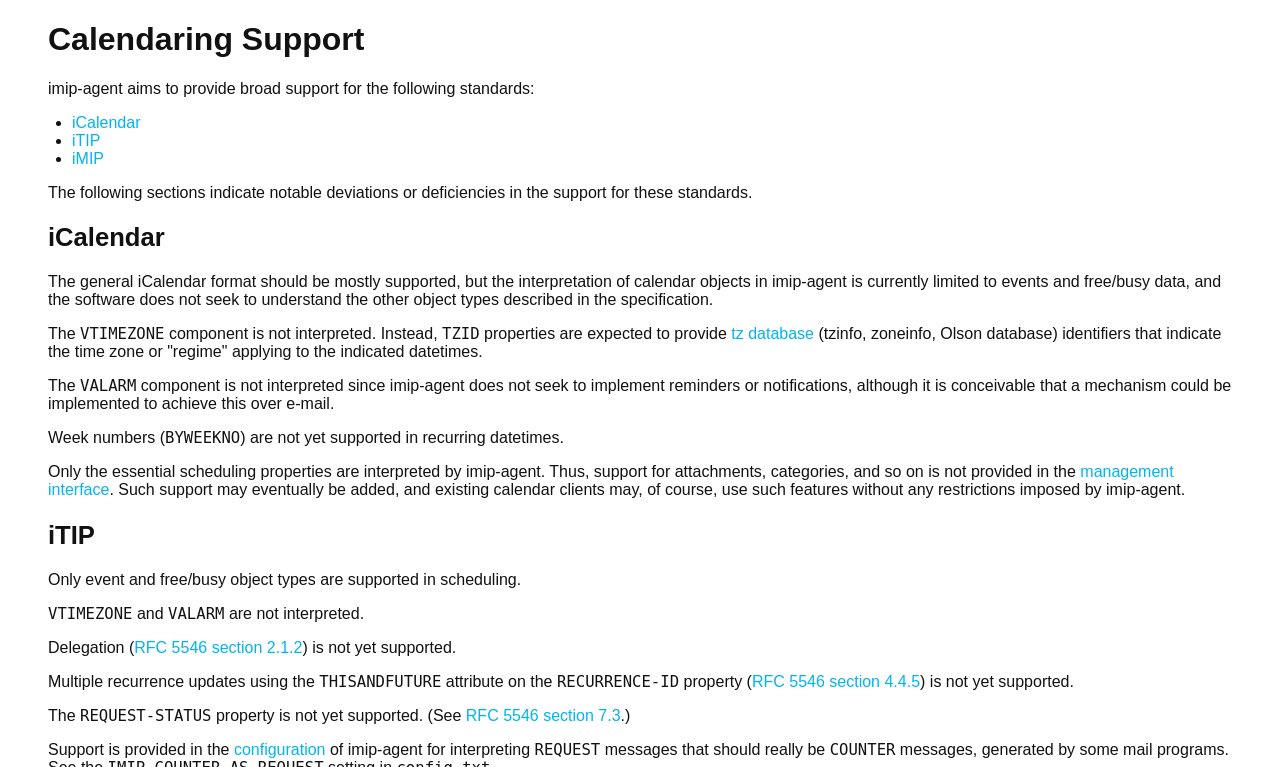Please find the bounding box coordinates of the element that must be clicked to perform the given instruction: "configure imip-agent". The coordinates should be four float numbers from 0 to 1, i.e., [left, top, right, bottom].

[0.183, 0.966, 0.254, 0.988]